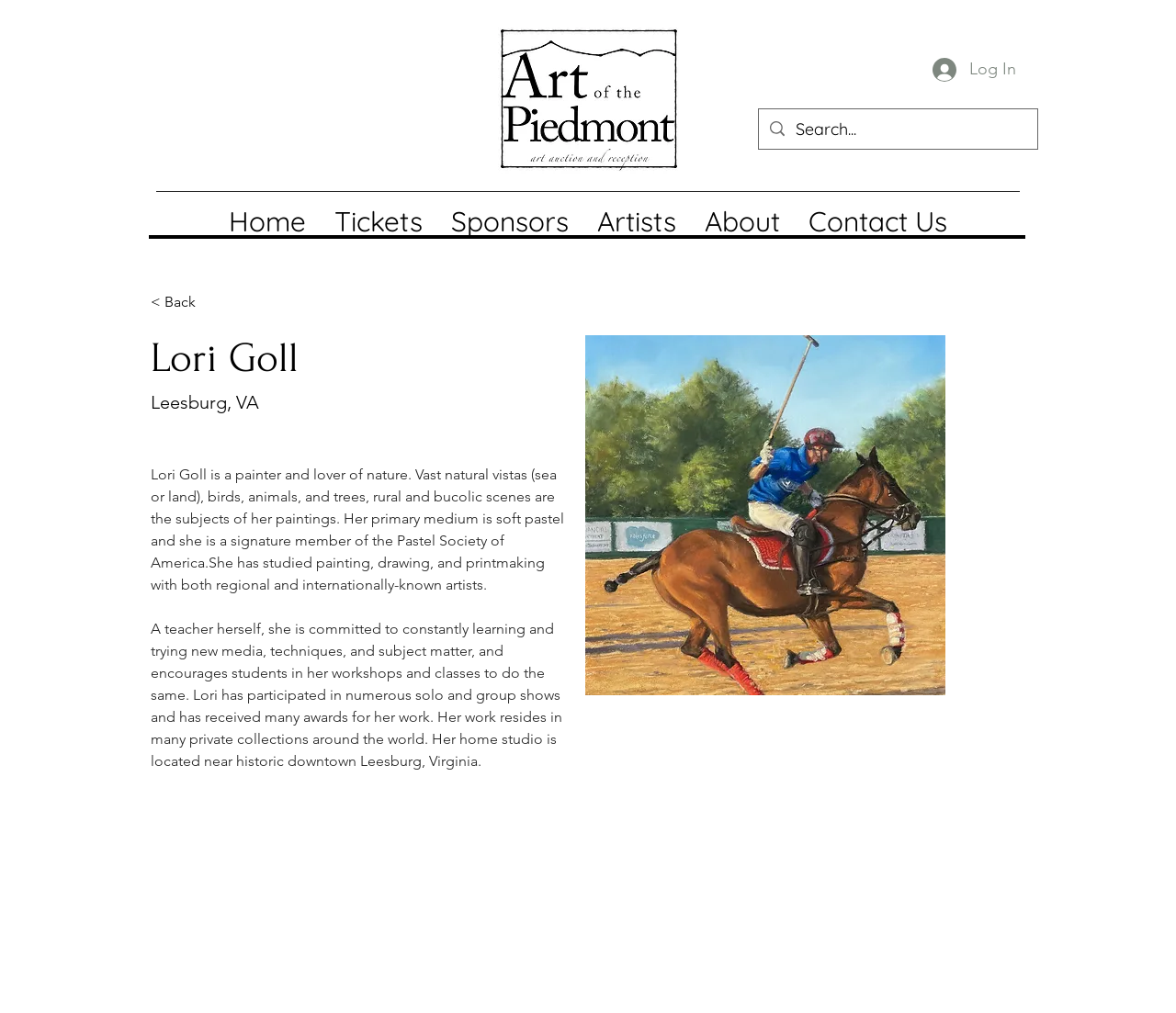Identify the bounding box coordinates of the clickable region necessary to fulfill the following instruction: "Click the Artists link". The bounding box coordinates should be four float numbers between 0 and 1, i.e., [left, top, right, bottom].

[0.495, 0.205, 0.586, 0.232]